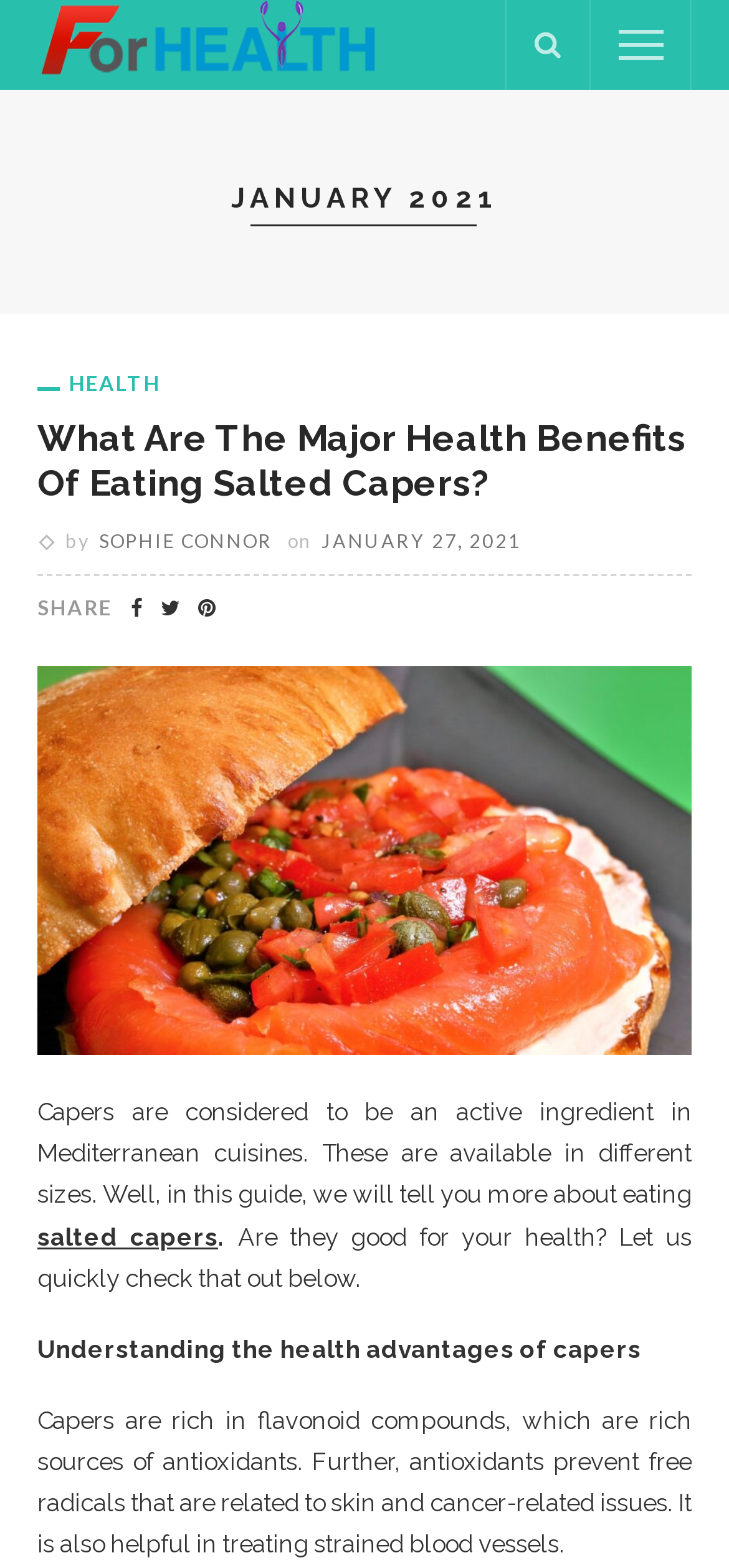What is the title of the latest article?
Please provide a single word or phrase as your answer based on the screenshot.

What Are The Major Health Benefits Of Eating Salted Capers?